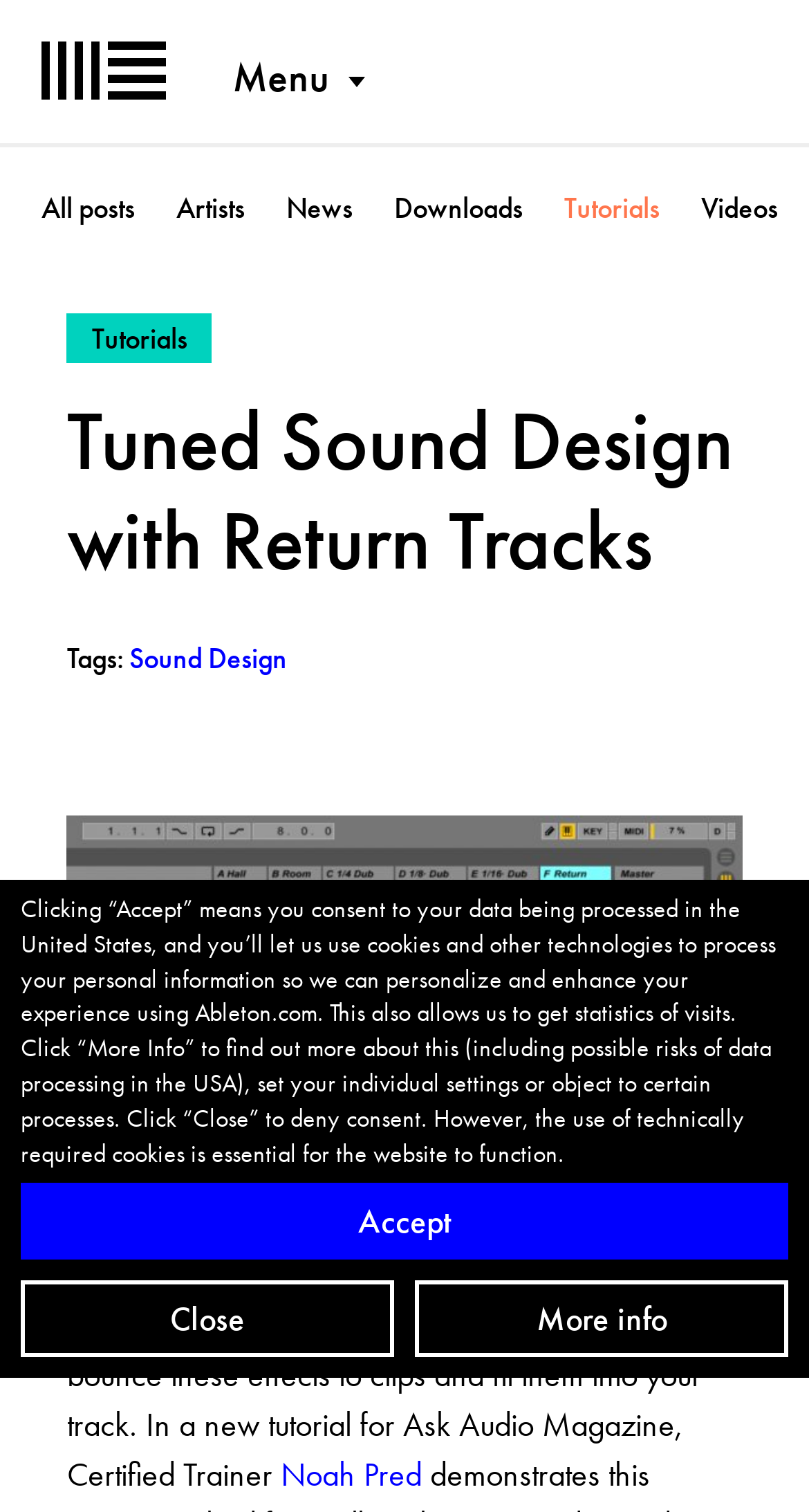Provide the bounding box coordinates of the section that needs to be clicked to accomplish the following instruction: "Read the tutorial."

[0.083, 0.207, 0.262, 0.241]